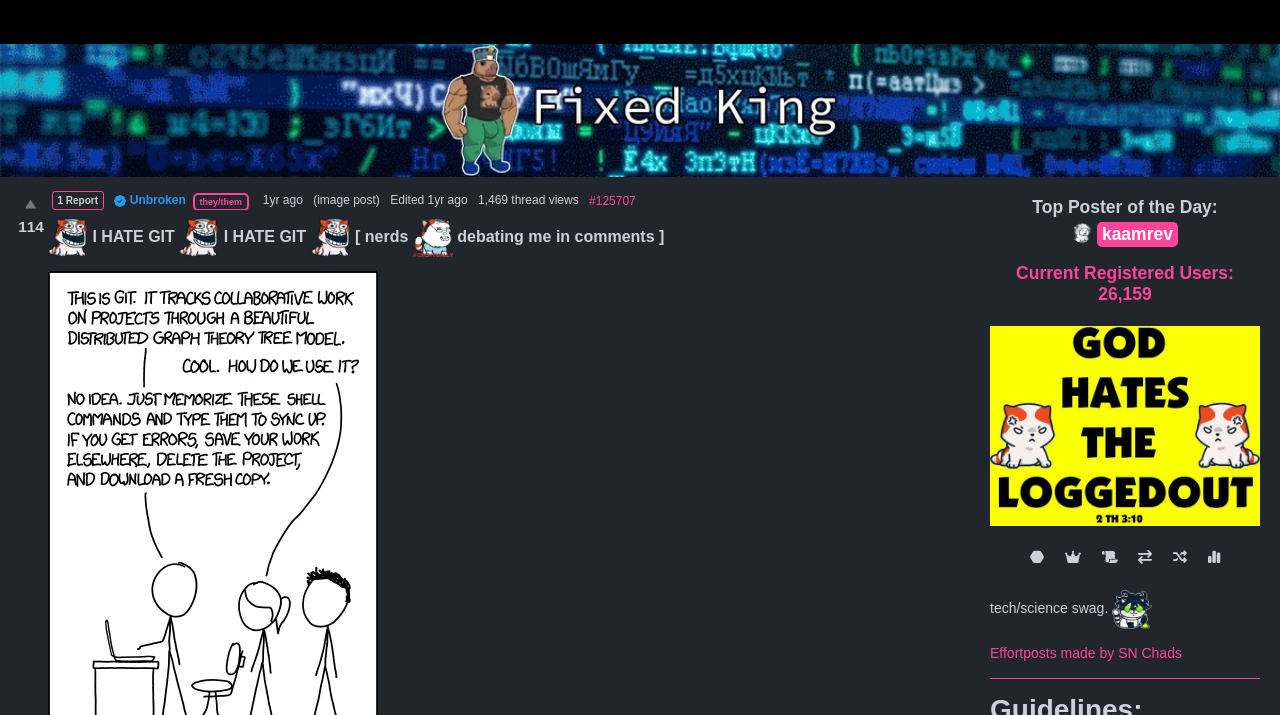Please locate the UI element described by "#3126341" and provide its bounding box coordinates.

[0.438, 0.298, 0.48, 0.318]